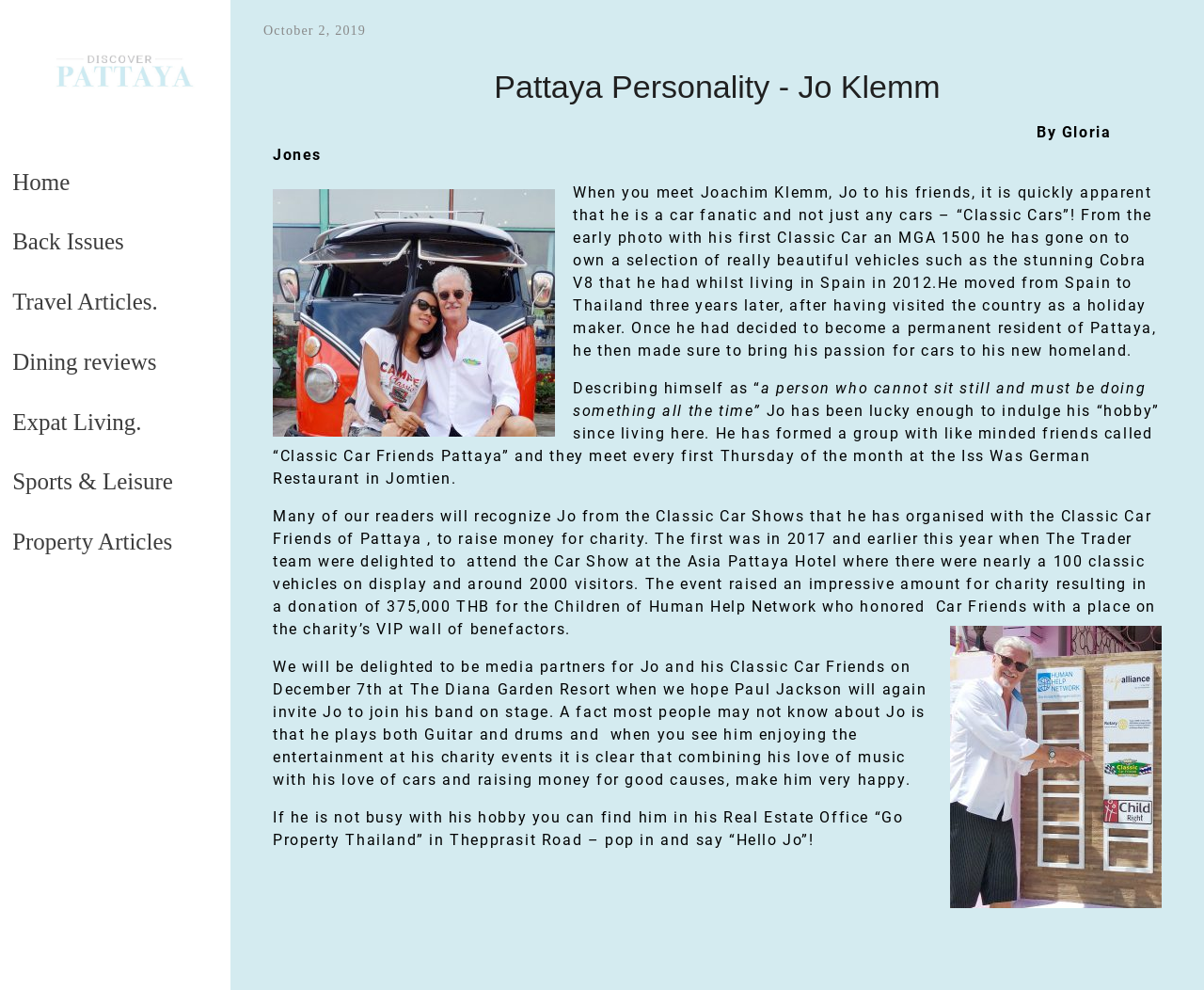Answer this question in one word or a short phrase: What is the name of Jo's Real Estate Office?

Go Property Thailand